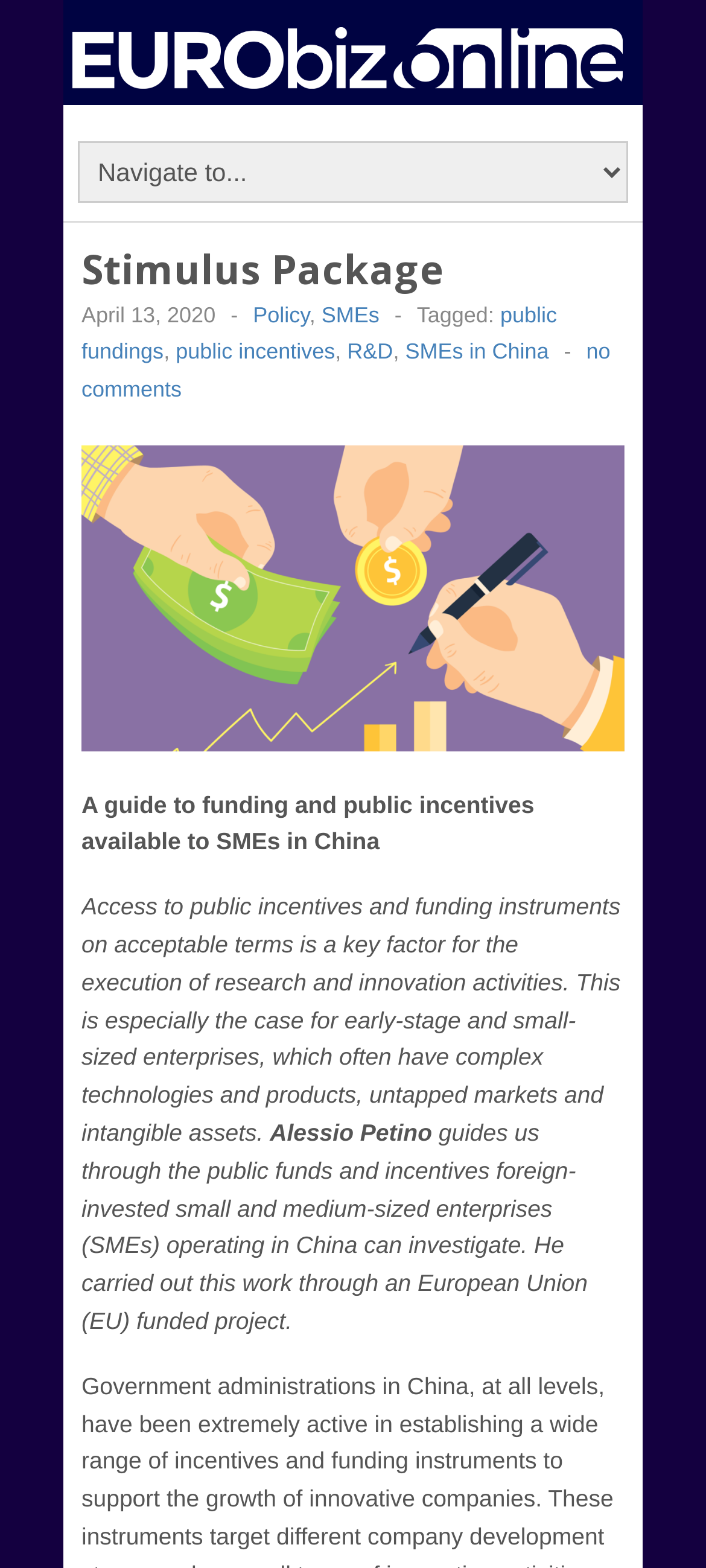Create a full and detailed caption for the entire webpage.

The webpage is an article about public funds and incentives available to foreign-invested small and medium-sized enterprises (SMEs) operating in China. At the top, there is a heading "EURObiz" with a link and an image, followed by a combobox. Below this, there is a heading "Stimulus Package" with a date "April 13, 2020" and a series of links and text, including "Policy", "SMEs", "public fundings", "public incentives", "R&D", and "SMEs in China". 

To the right of the date, there is a figure, which is an image. Below this, there is a brief summary of the article, "A guide to funding and public incentives available to SMEs in China". The main content of the article starts below this, with a long paragraph discussing the importance of access to public incentives and funding instruments for research and innovation activities, especially for early-stage and small-sized enterprises. 

At the bottom, there is a byline "Alessio Petino" and a brief description of the author's work, which guides the reader through the public funds and incentives available to foreign-invested SMEs operating in China, as part of an European Union (EU) funded project.